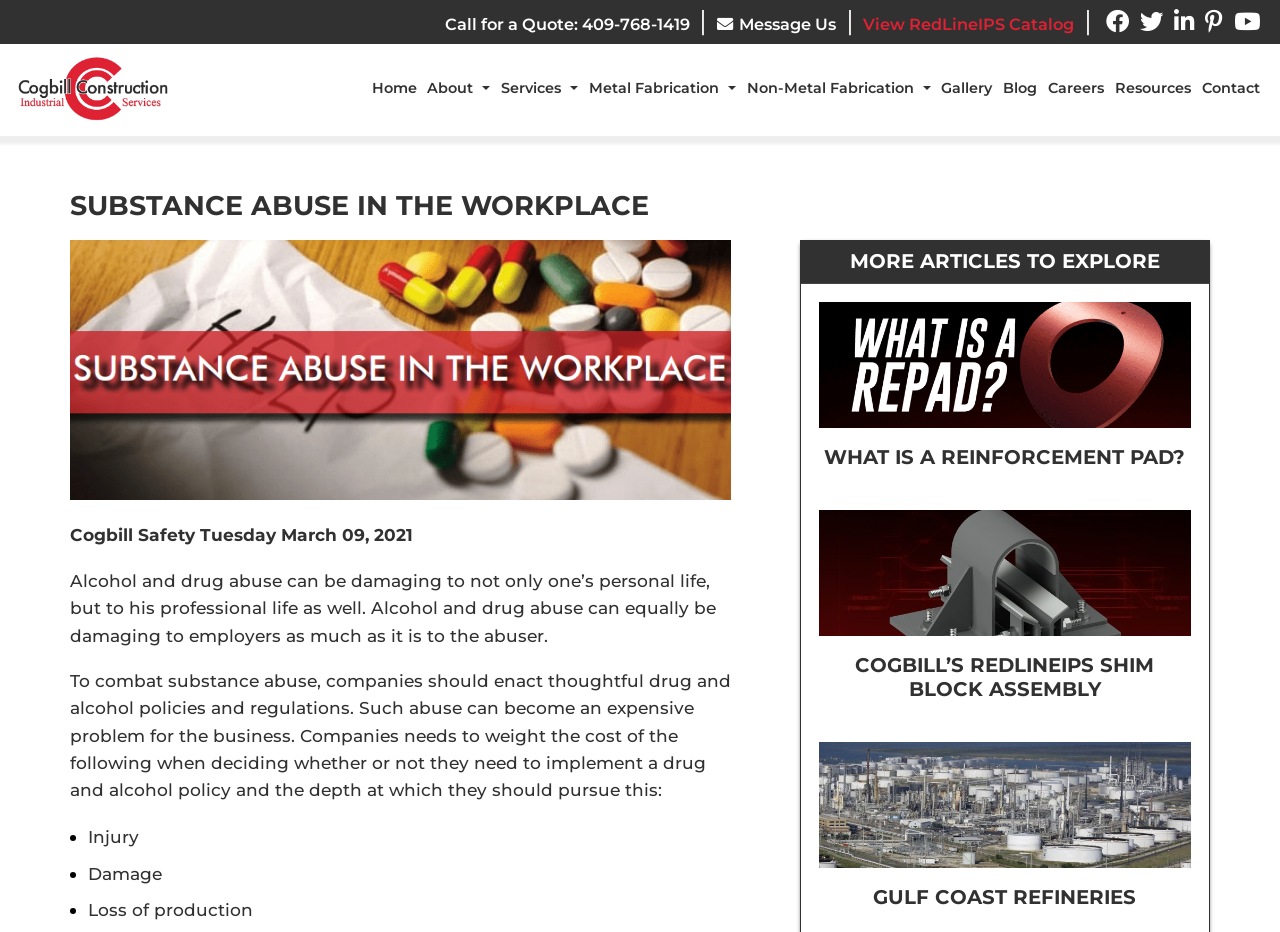How many menu items are there under 'About'?
Use the information from the screenshot to give a comprehensive response to the question.

The webpage does not provide the number of menu items under 'About'. The 'About' link has a 'hasPopup: menu' attribute, indicating that it has a dropdown menu, but the contents of the menu are not specified.